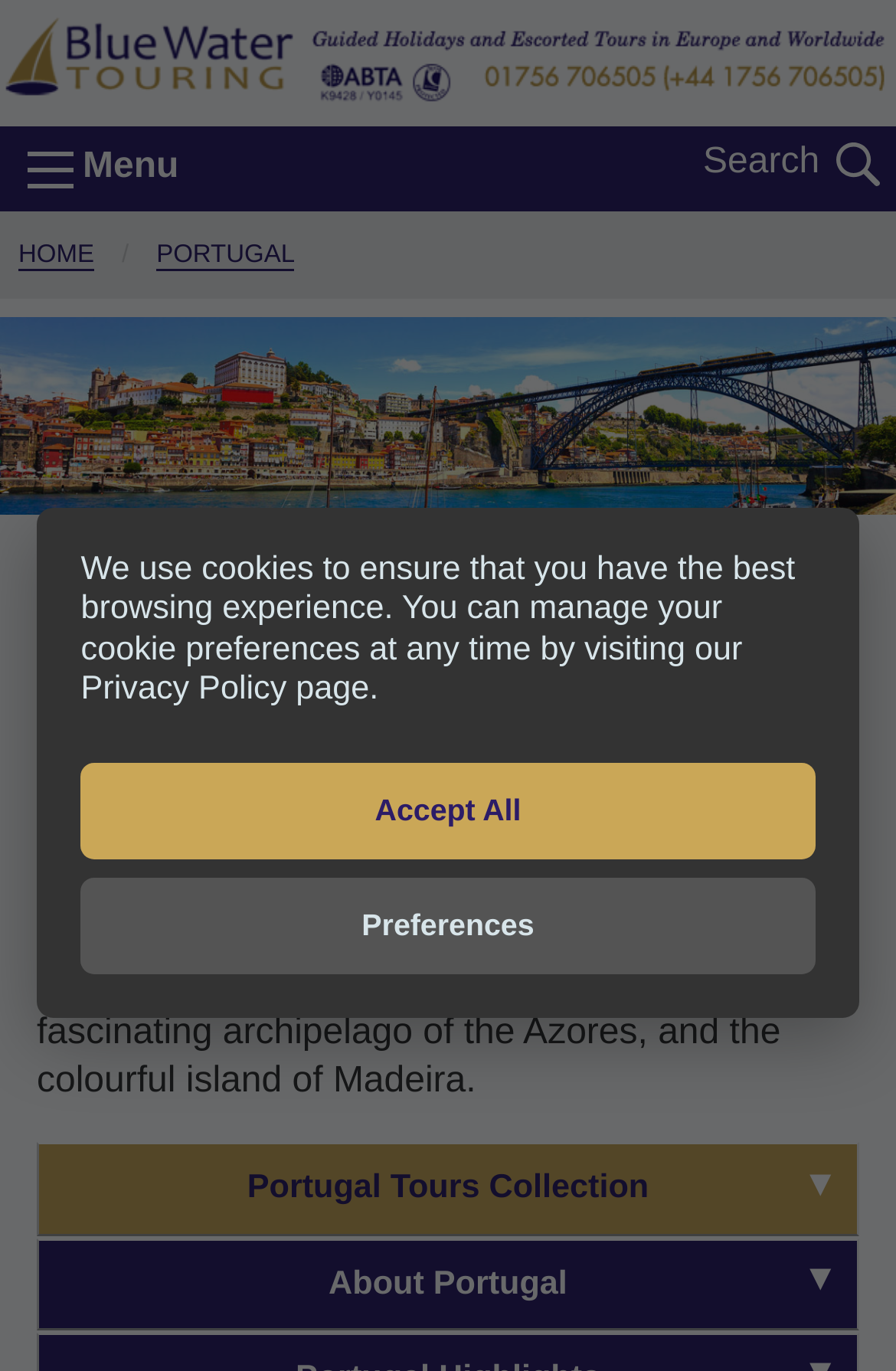Determine the bounding box coordinates in the format (top-left x, top-left y, bottom-right x, bottom-right y). Ensure all values are floating point numbers between 0 and 1. Identify the bounding box of the UI element described by: parent_node: Menu

[0.031, 0.11, 0.082, 0.137]